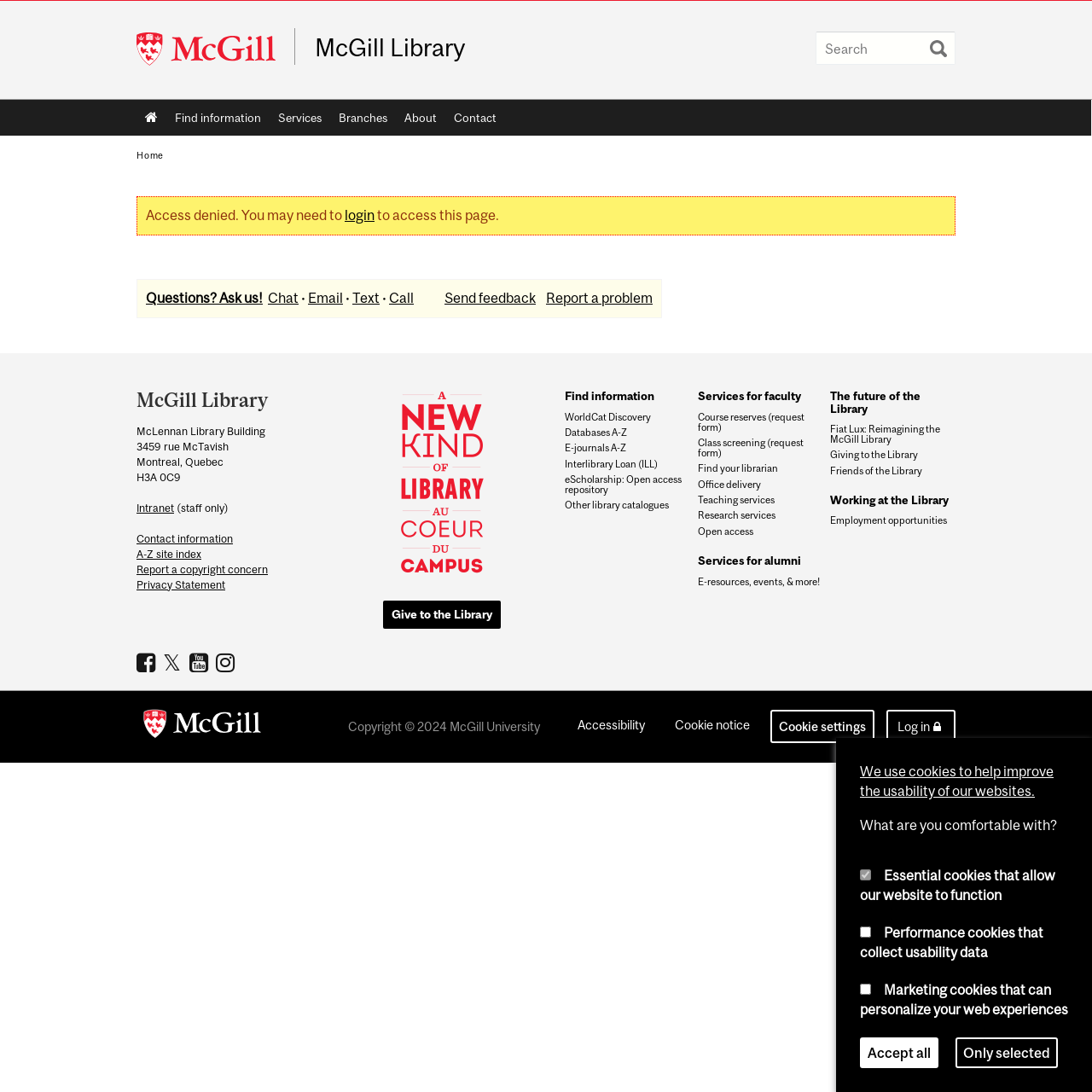Determine the bounding box for the described HTML element: "PET Strap". Ensure the coordinates are four float numbers between 0 and 1 in the format [left, top, right, bottom].

None